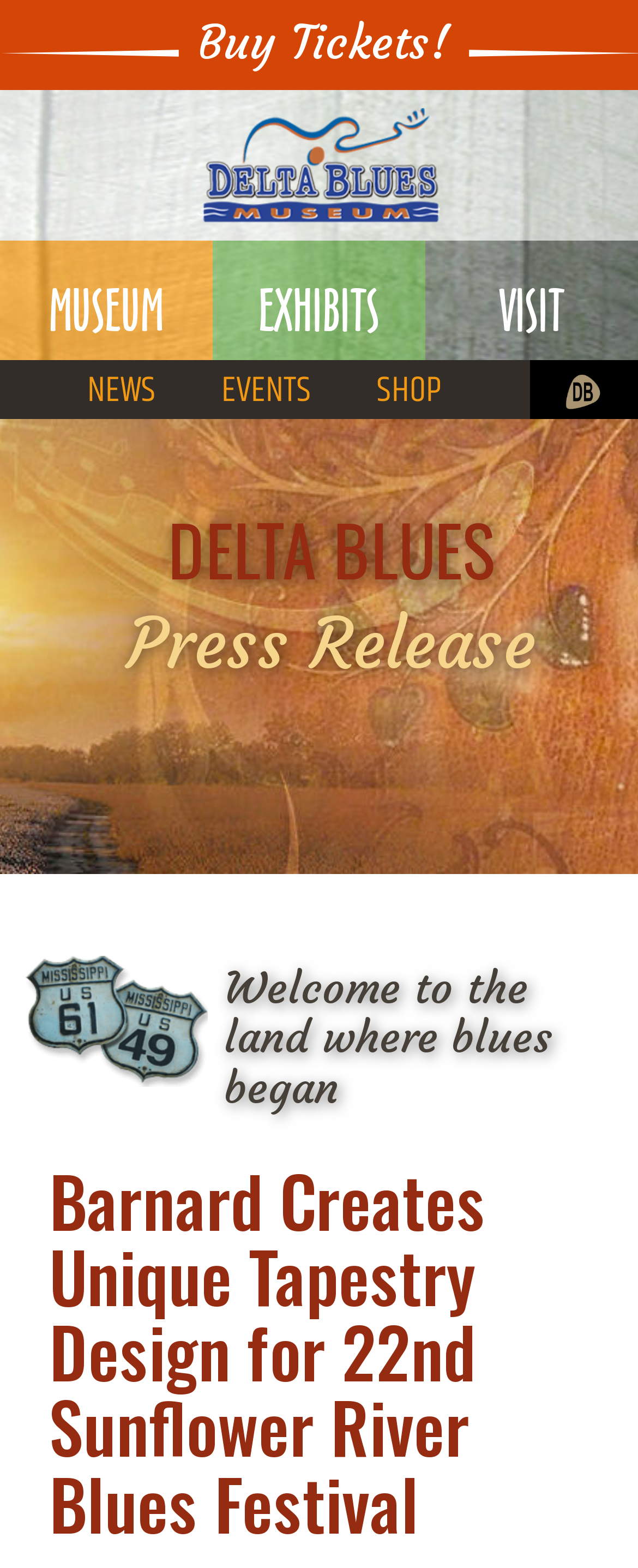Provide the bounding box coordinates of the UI element that matches the description: "NEWS".

[0.085, 0.229, 0.296, 0.273]